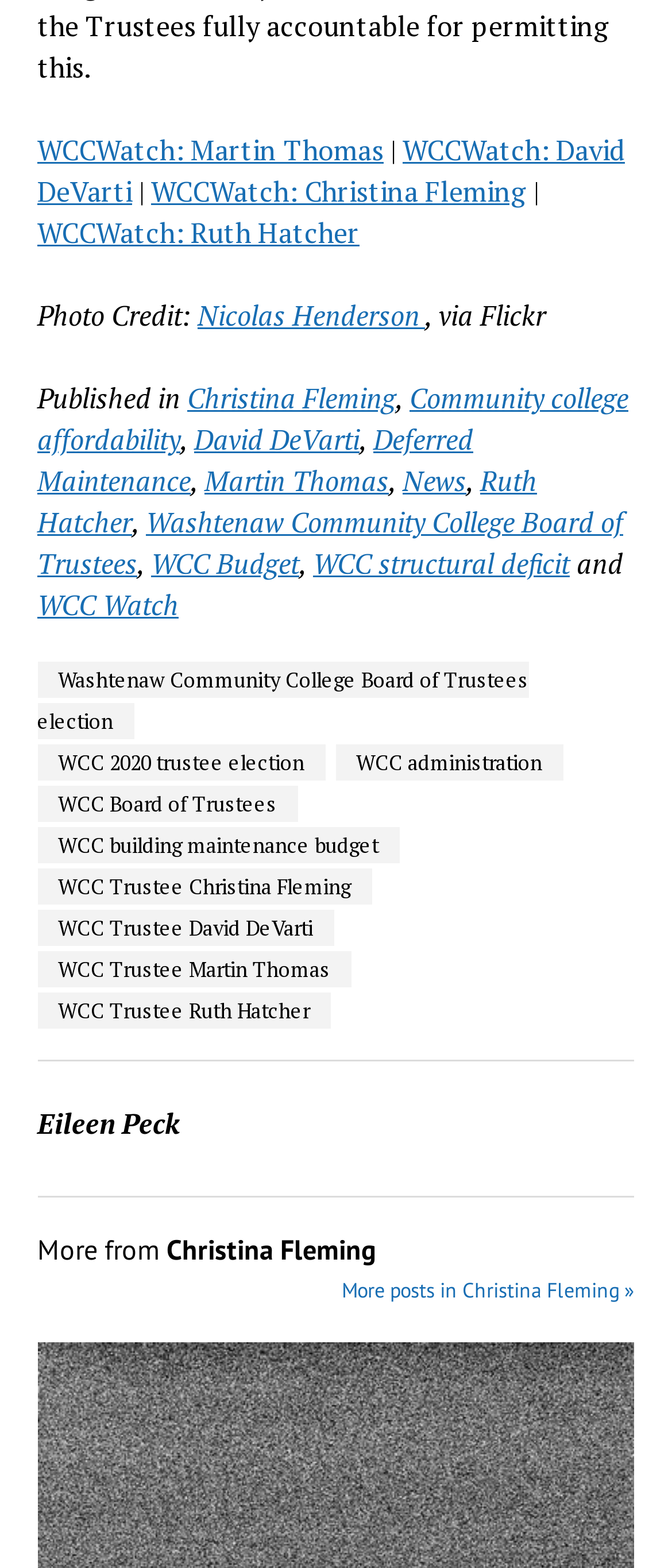Please find the bounding box coordinates of the element that you should click to achieve the following instruction: "Read about Community college affordability". The coordinates should be presented as four float numbers between 0 and 1: [left, top, right, bottom].

[0.056, 0.242, 0.935, 0.293]